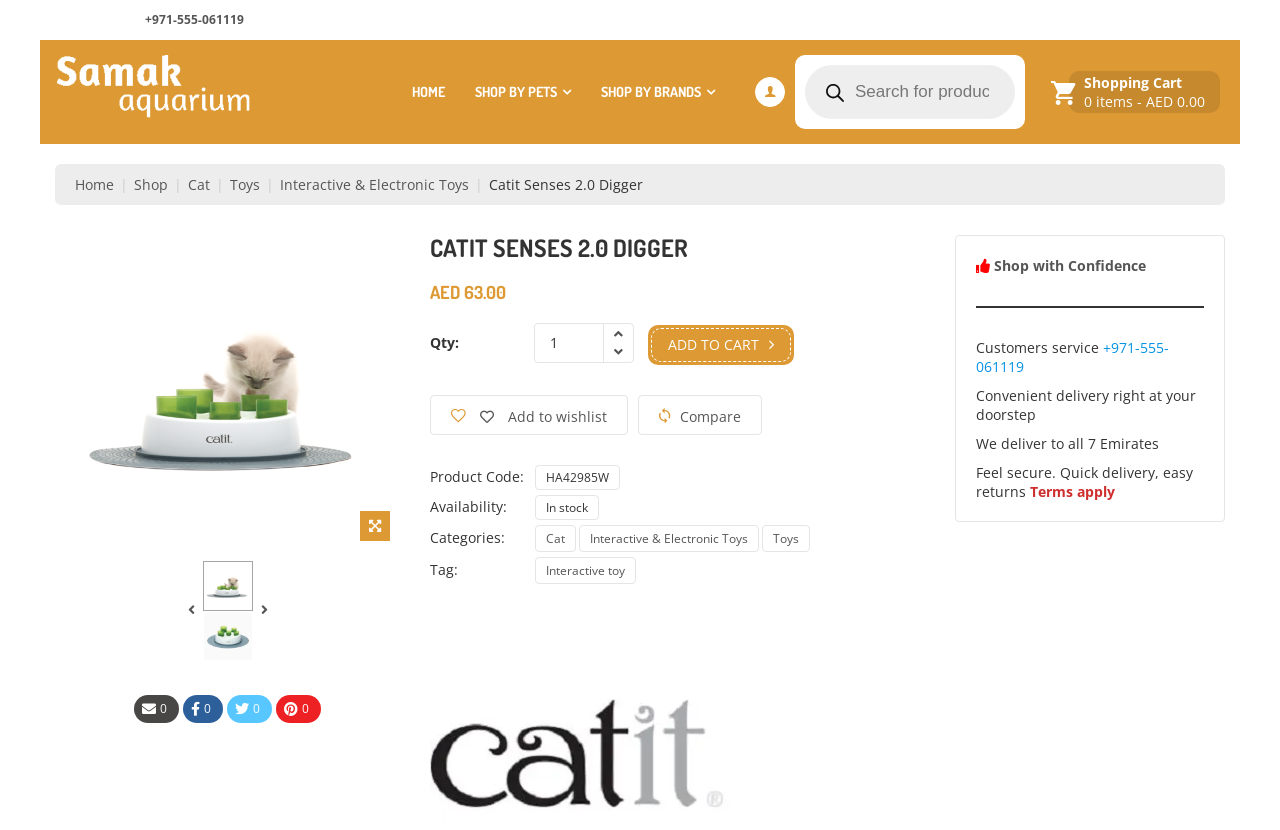Please identify the bounding box coordinates of the region to click in order to complete the given instruction: "View product details". The coordinates should be four float numbers between 0 and 1, i.e., [left, top, right, bottom].

[0.382, 0.211, 0.502, 0.234]